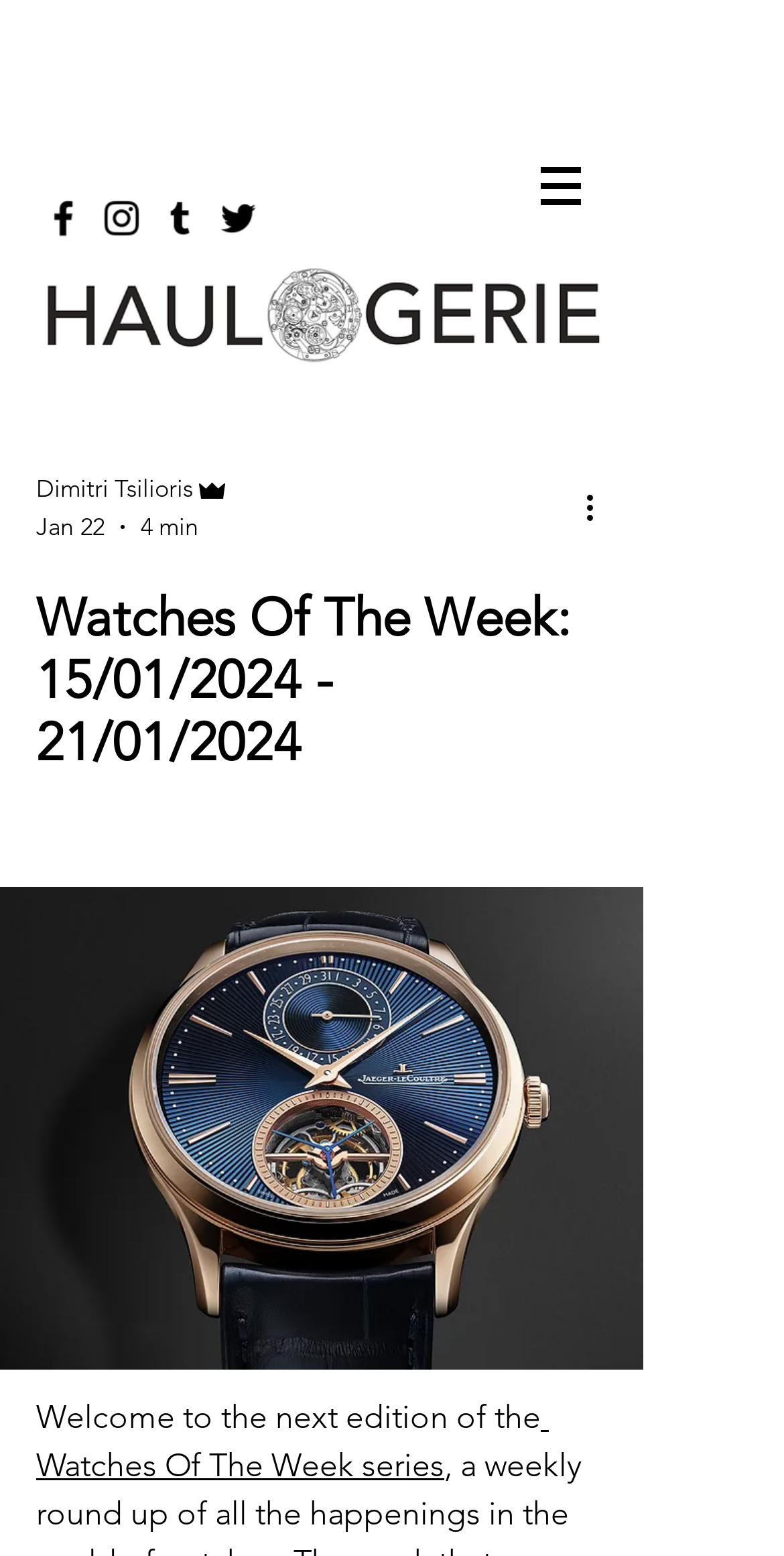How many social media links are available?
Answer with a single word or short phrase according to what you see in the image.

4